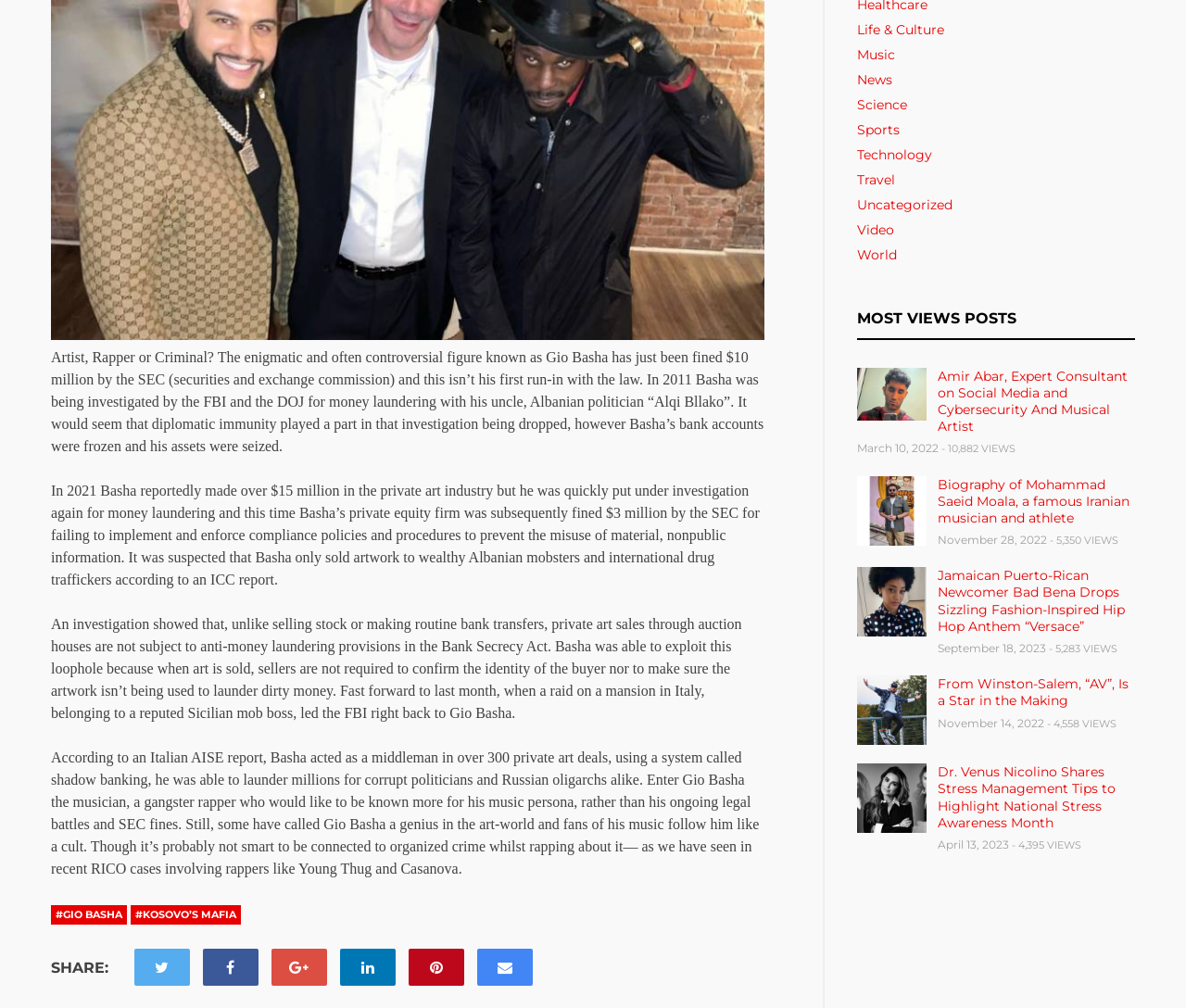Using the element description Life & Culture, predict the bounding box coordinates for the UI element. Provide the coordinates in (top-left x, top-left y, bottom-right x, bottom-right y) format with values ranging from 0 to 1.

[0.723, 0.02, 0.796, 0.039]